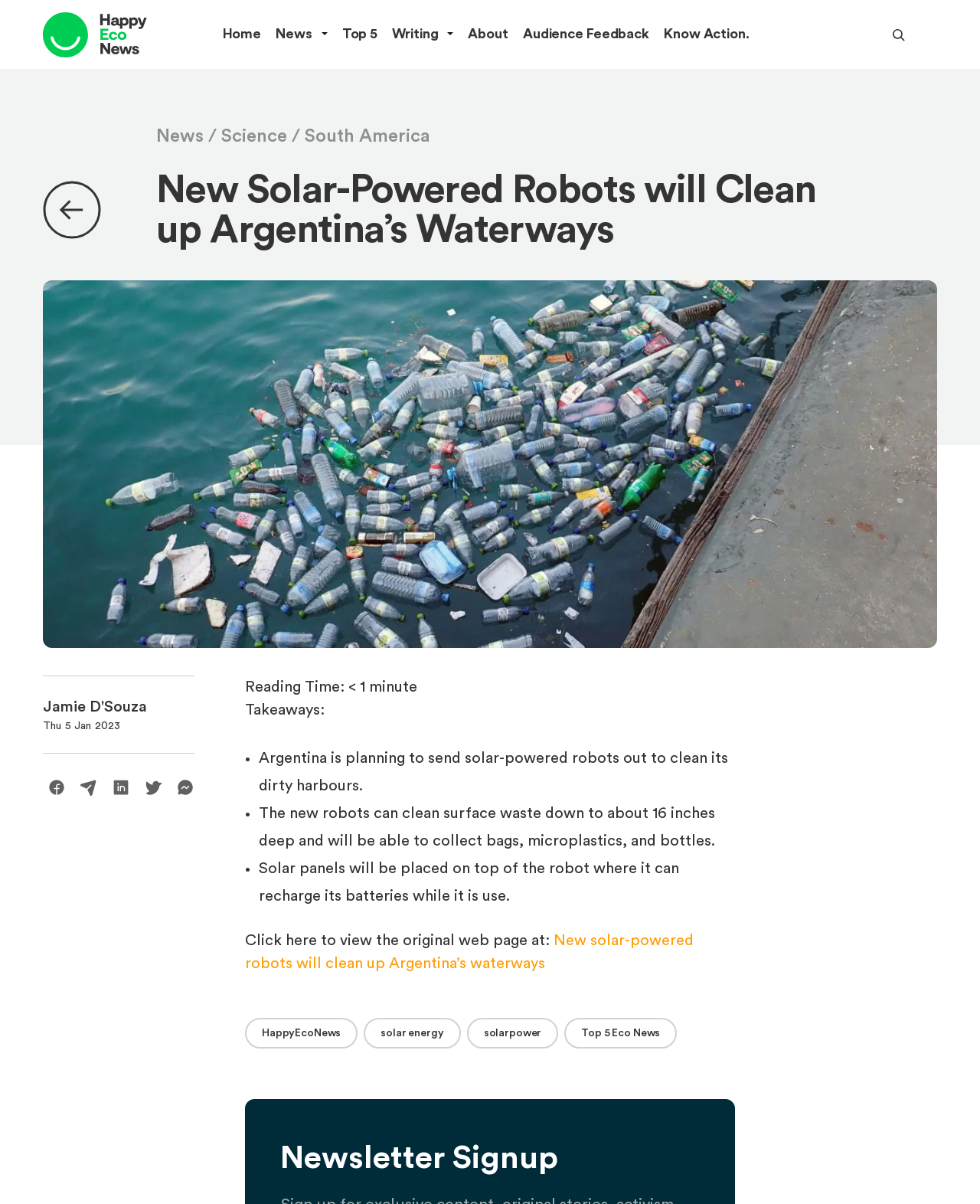Determine the bounding box coordinates in the format (top-left x, top-left y, bottom-right x, bottom-right y). Ensure all values are floating point numbers between 0 and 1. Identify the bounding box of the UI element described by: alt="Happy Eco News"

[0.044, 0.01, 0.15, 0.047]